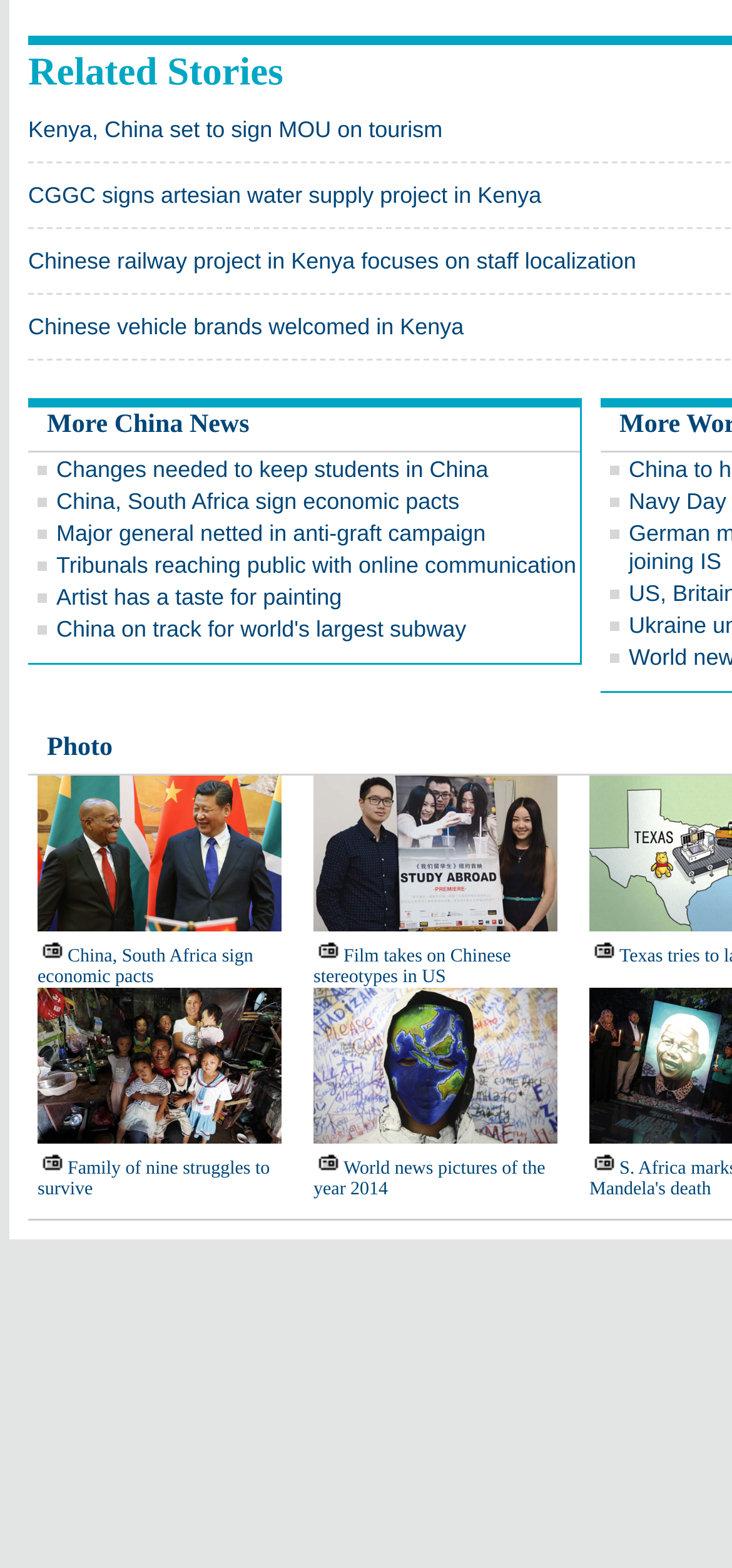Determine the bounding box coordinates of the clickable region to execute the instruction: "Click on 'Related Stories'". The coordinates should be four float numbers between 0 and 1, denoted as [left, top, right, bottom].

[0.038, 0.031, 0.387, 0.06]